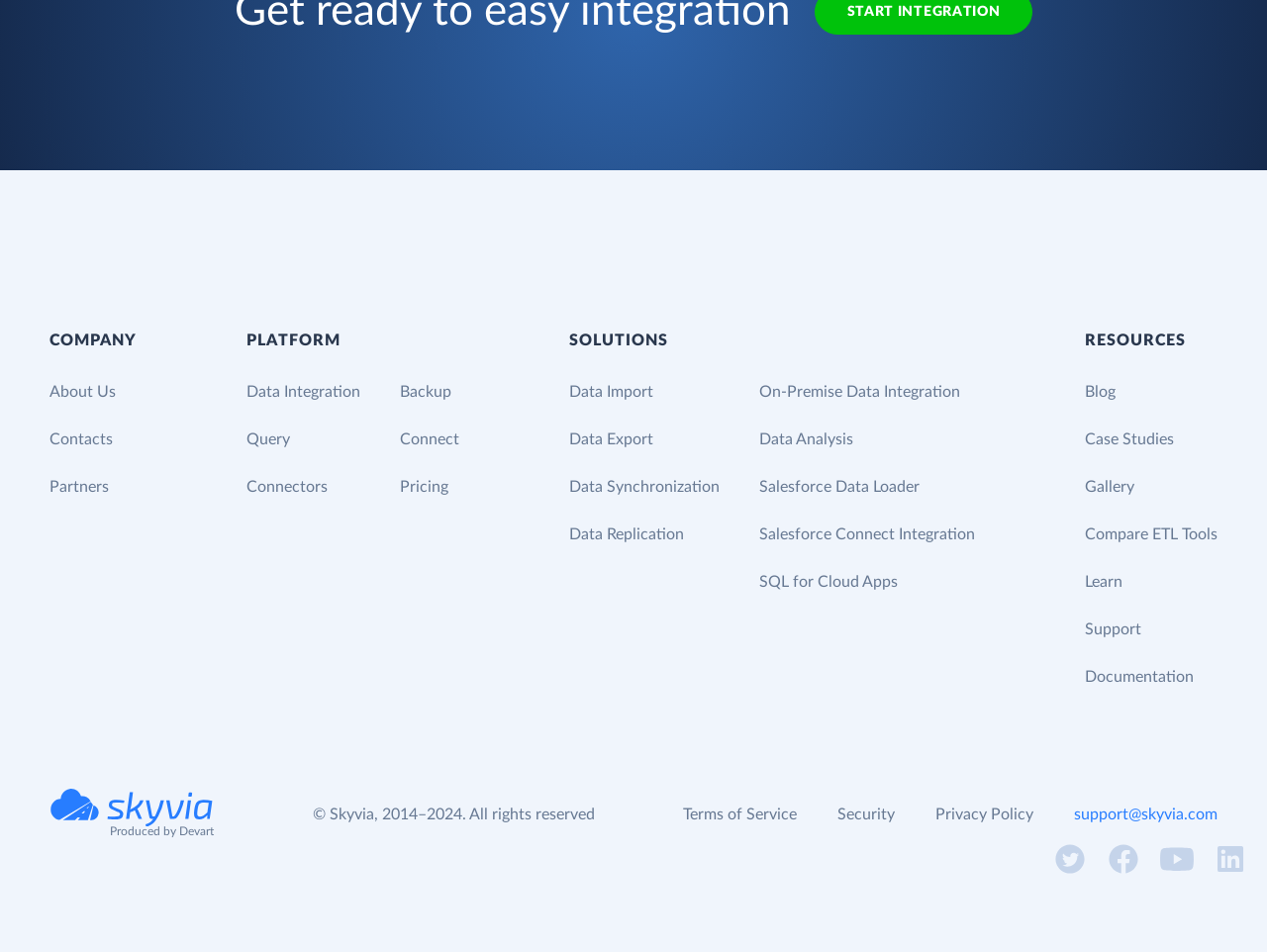Identify the bounding box for the UI element specified in this description: "Pricing". The coordinates must be four float numbers between 0 and 1, formatted as [left, top, right, bottom].

[0.316, 0.503, 0.354, 0.52]